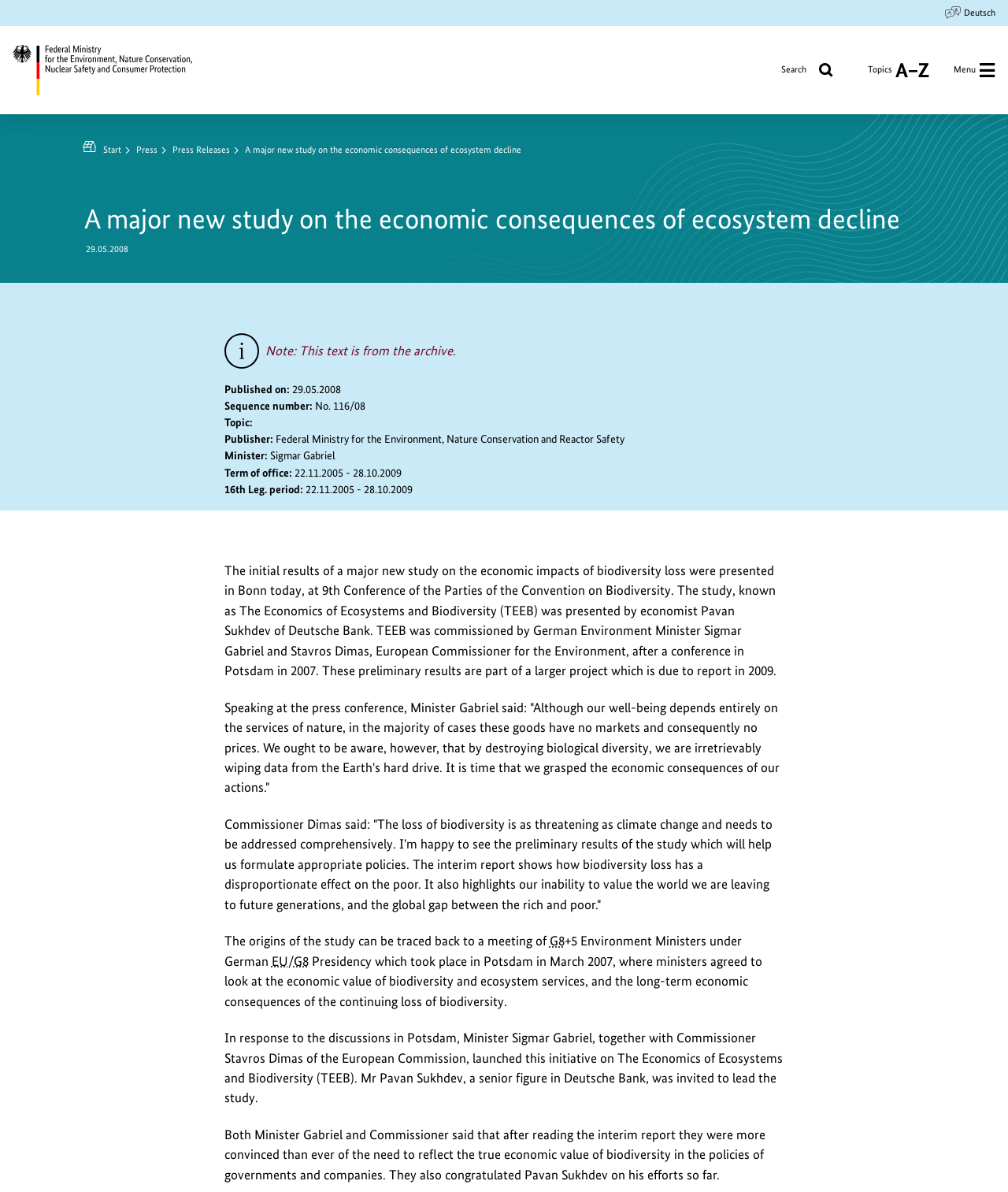Based on what you see in the screenshot, provide a thorough answer to this question: What is the purpose of the study?

By analyzing the static text elements, I found that the purpose of the study is to reflect the true economic value of biodiversity in the policies of governments and companies, as mentioned in the text 'Both Minister Gabriel and Commissioner said that after reading the interim report they were more convinced than ever of the need to reflect the true economic value of biodiversity in the policies of governments and companies'.